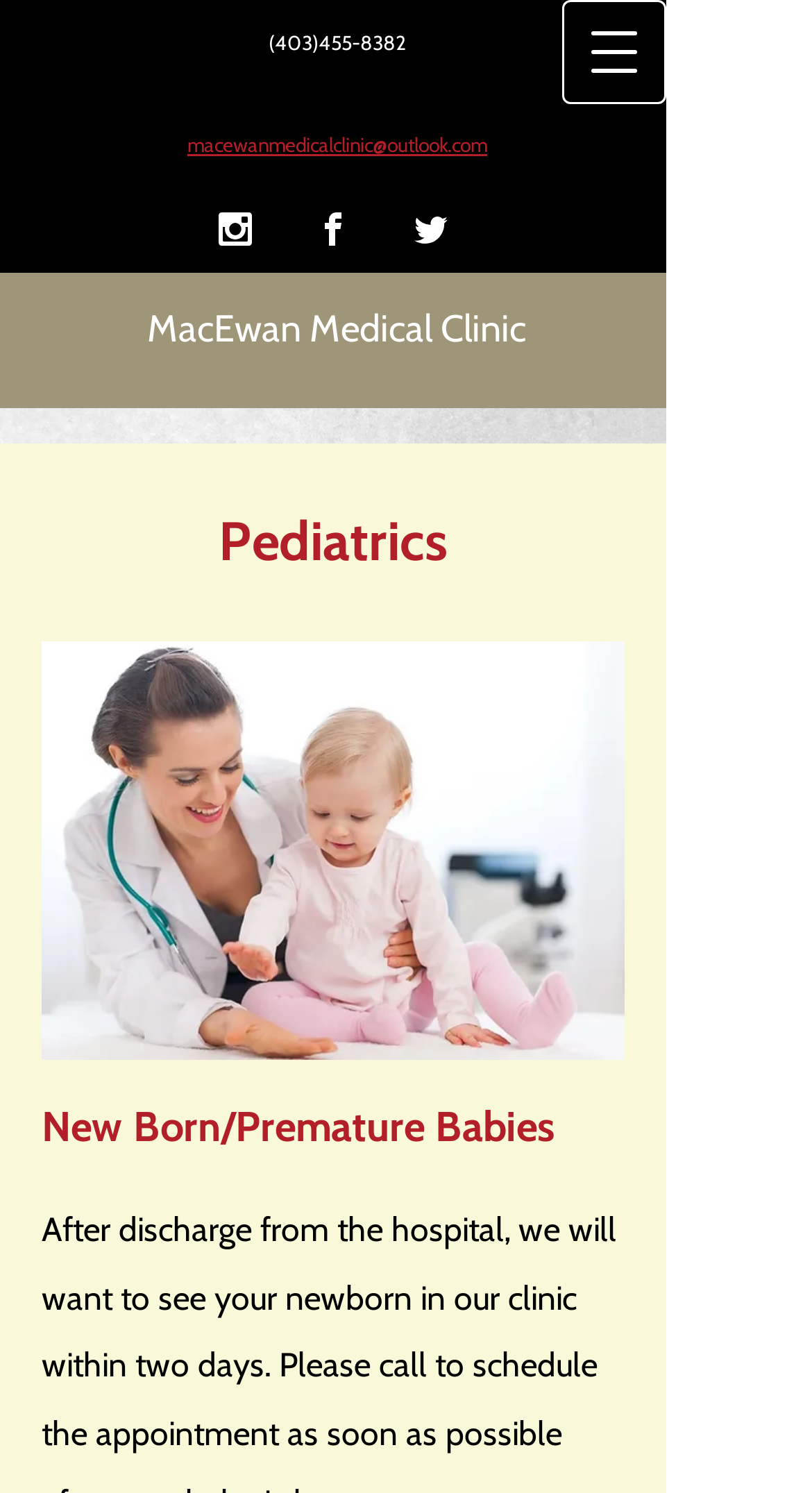Using the description "(403)455-8382", locate and provide the bounding box of the UI element.

[0.331, 0.021, 0.5, 0.036]